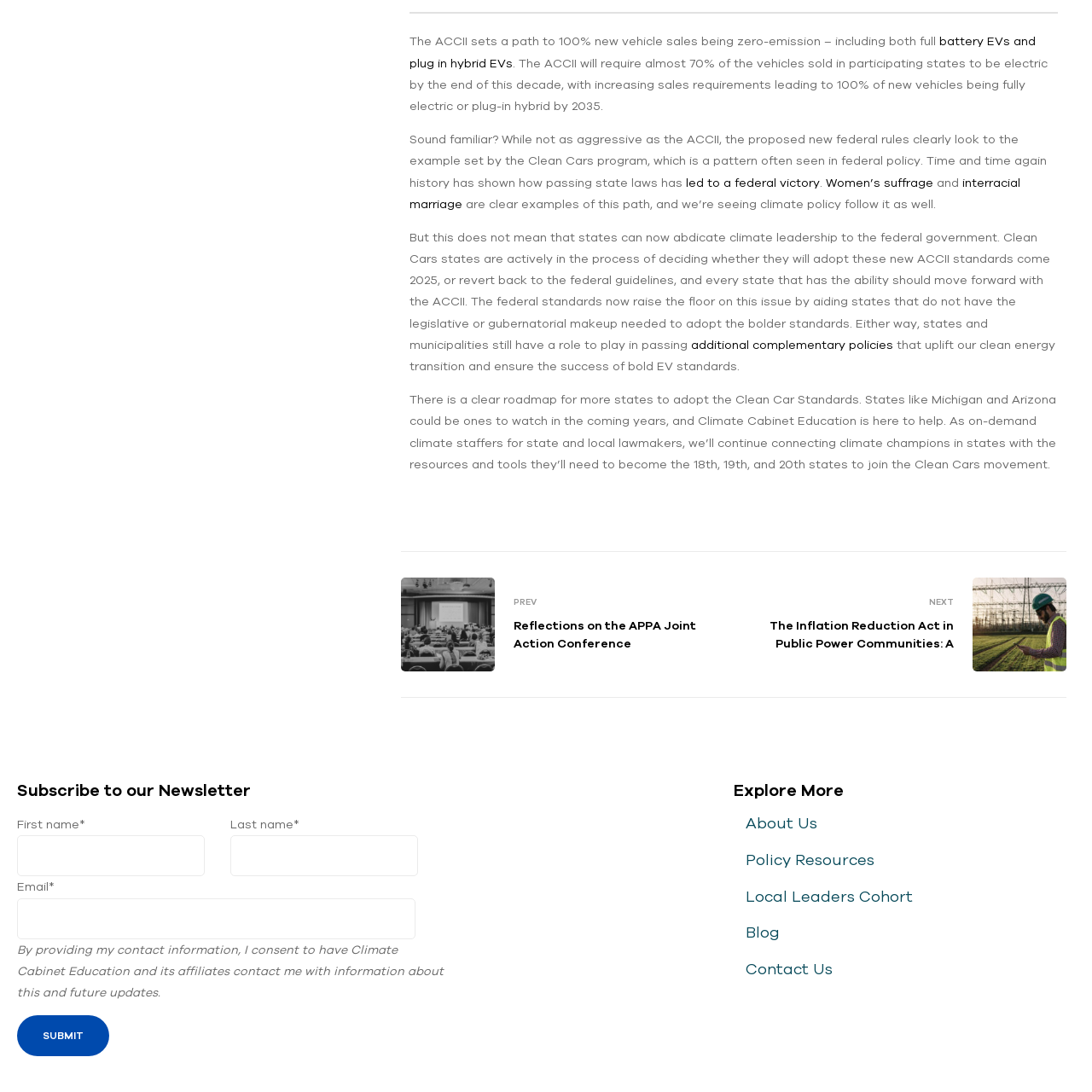What can subscribers expect from the newsletter?
Please give a detailed and elaborate answer to the question.

By providing contact information, subscribers consent to have Climate Cabinet Education and its affiliates contact them with information about this and future updates, suggesting that the newsletter will provide updates on climate policy and education.